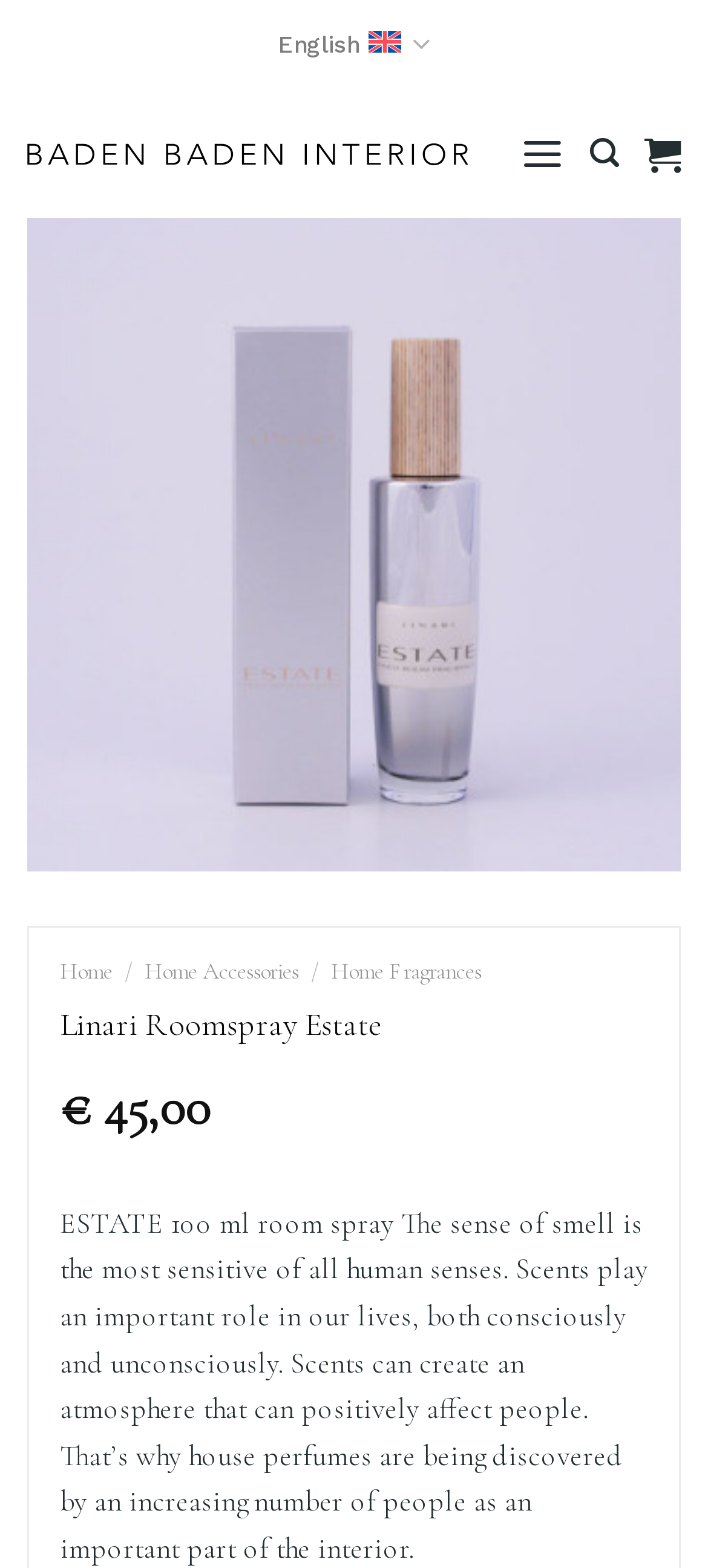Create a detailed narrative describing the layout and content of the webpage.

This webpage is an e-commerce page for a bathroom interior product, specifically the Linari Roomspray Estate. At the top left, there is a link to the website's homepage, "Baden Baden Interior", accompanied by an image of the brand's logo. Next to it, there is a link to switch the language to English, indicated by a flag icon. 

On the top right, there are three links: "Menu", "Search", and a shopping cart icon. The "Menu" link is expandable, and it controls the main menu of the website. Below these links, there is a horizontal navigation menu with links to "Home", "Home Accessories", and "Home Fragrances".

The main content of the page is dedicated to the product, Linari Roomspray Estate. The product name is displayed as a heading, followed by the price, €45,00. Below the price, there is a detailed product description, which explains the importance of scents in our lives and how house perfumes can positively affect people. The product description takes up most of the page's content area.

There are no other images on the page besides the logo and the flag icon. The overall layout is organized, with clear headings and concise text, making it easy to navigate and find information about the product.